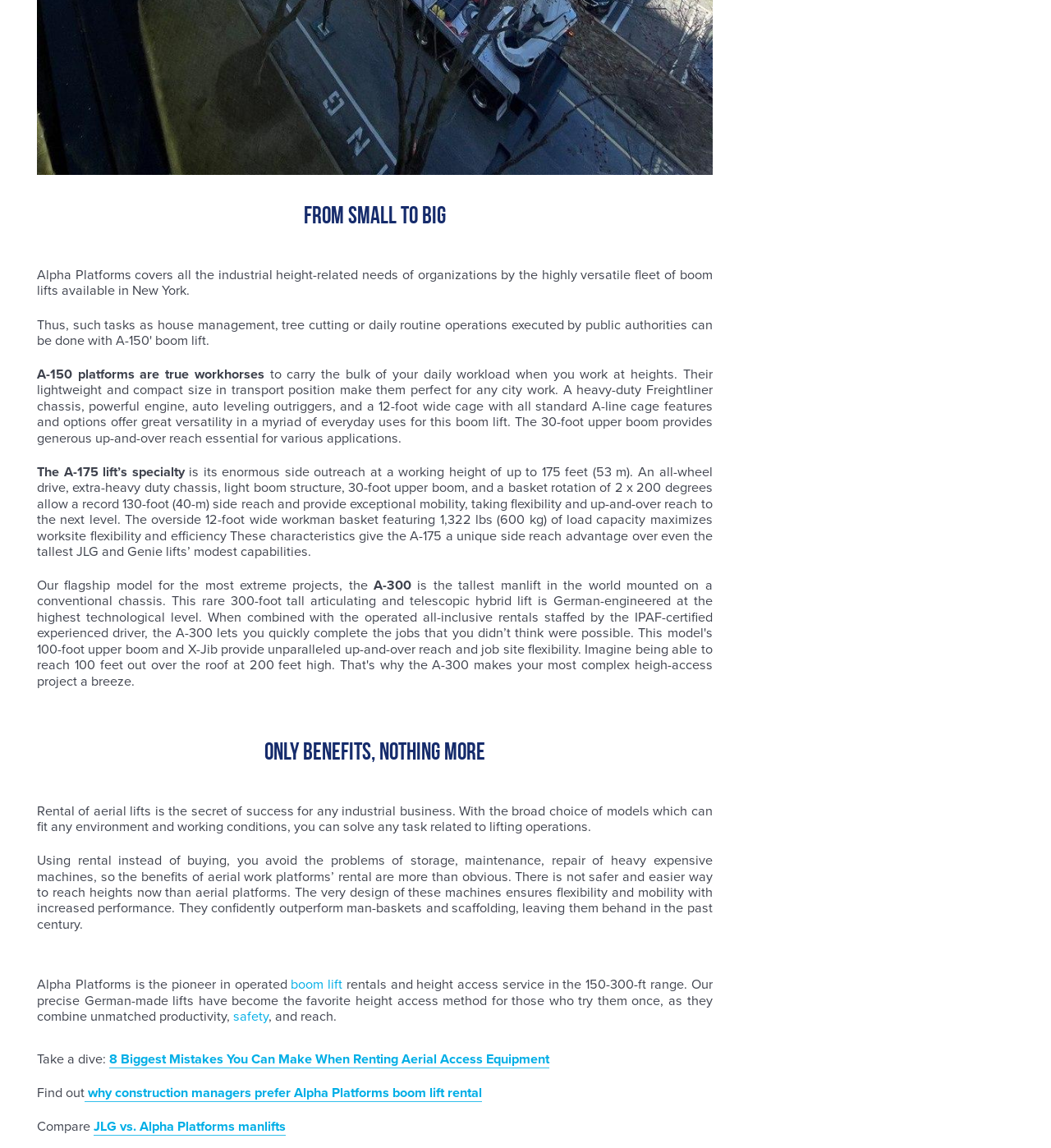Could you highlight the region that needs to be clicked to execute the instruction: "Click 'JLG vs. Alpha Platforms manlifts'"?

[0.089, 0.974, 0.272, 0.989]